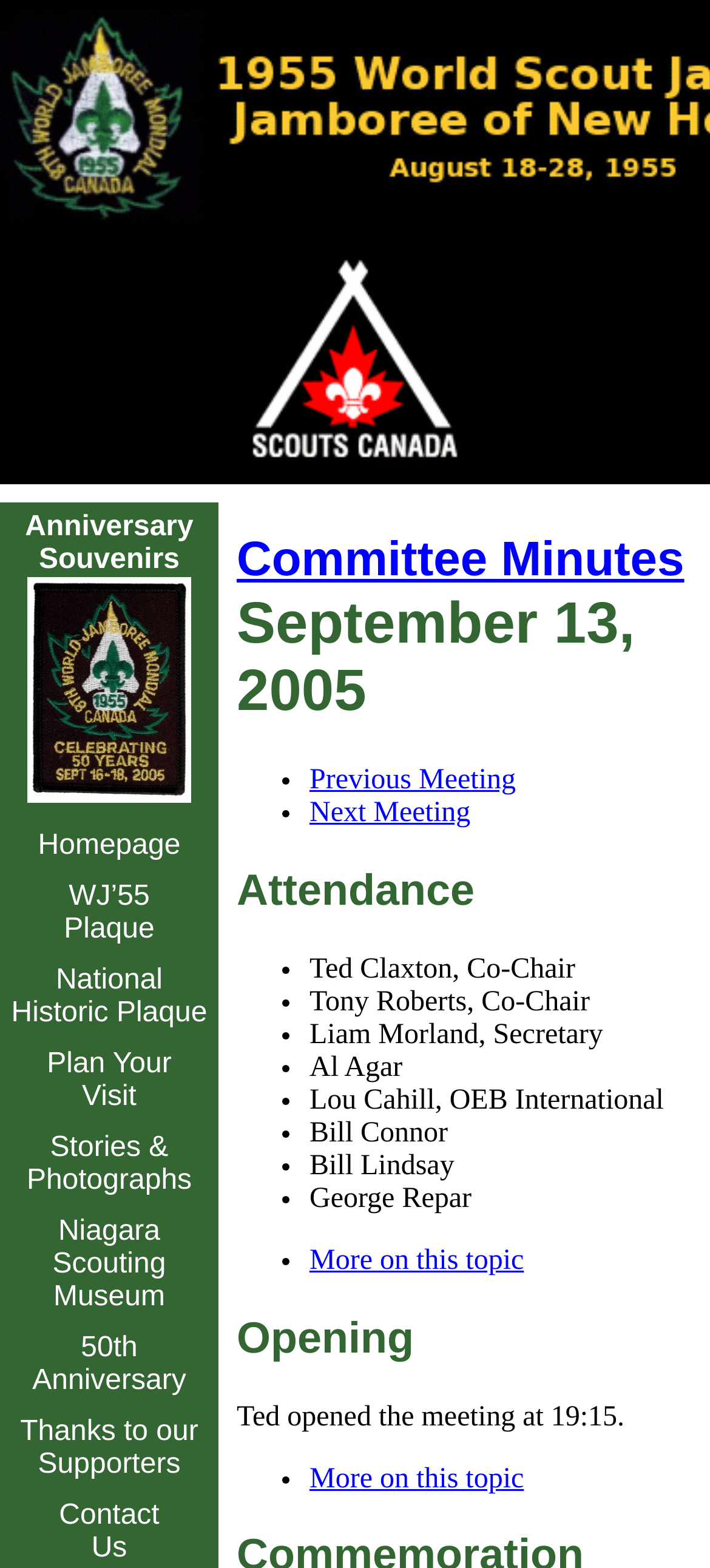Please answer the following question using a single word or phrase: How many links are on the left side of the webpage?

9